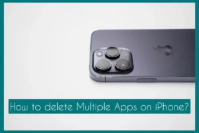What is the aesthetic of the image described as?
Use the image to give a comprehensive and detailed response to the question.

The image is described as having a clean, modern aesthetic, which resonates with the user-friendly approach typical of Apple's branding, making it visually appealing while providing useful information for those looking to optimize their device's performance.